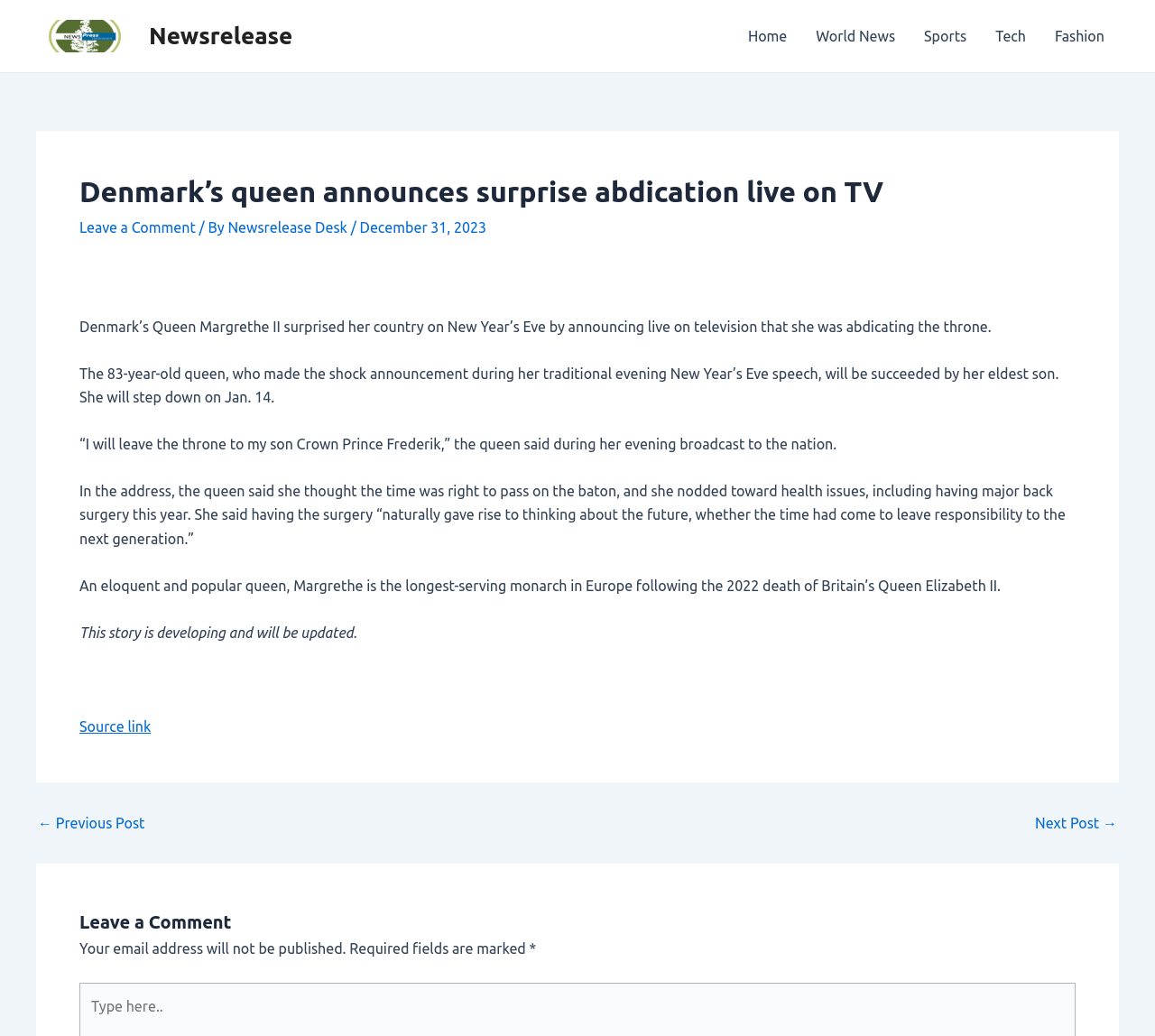Identify and extract the heading text of the webpage.

Denmark’s queen announces surprise abdication live on TV